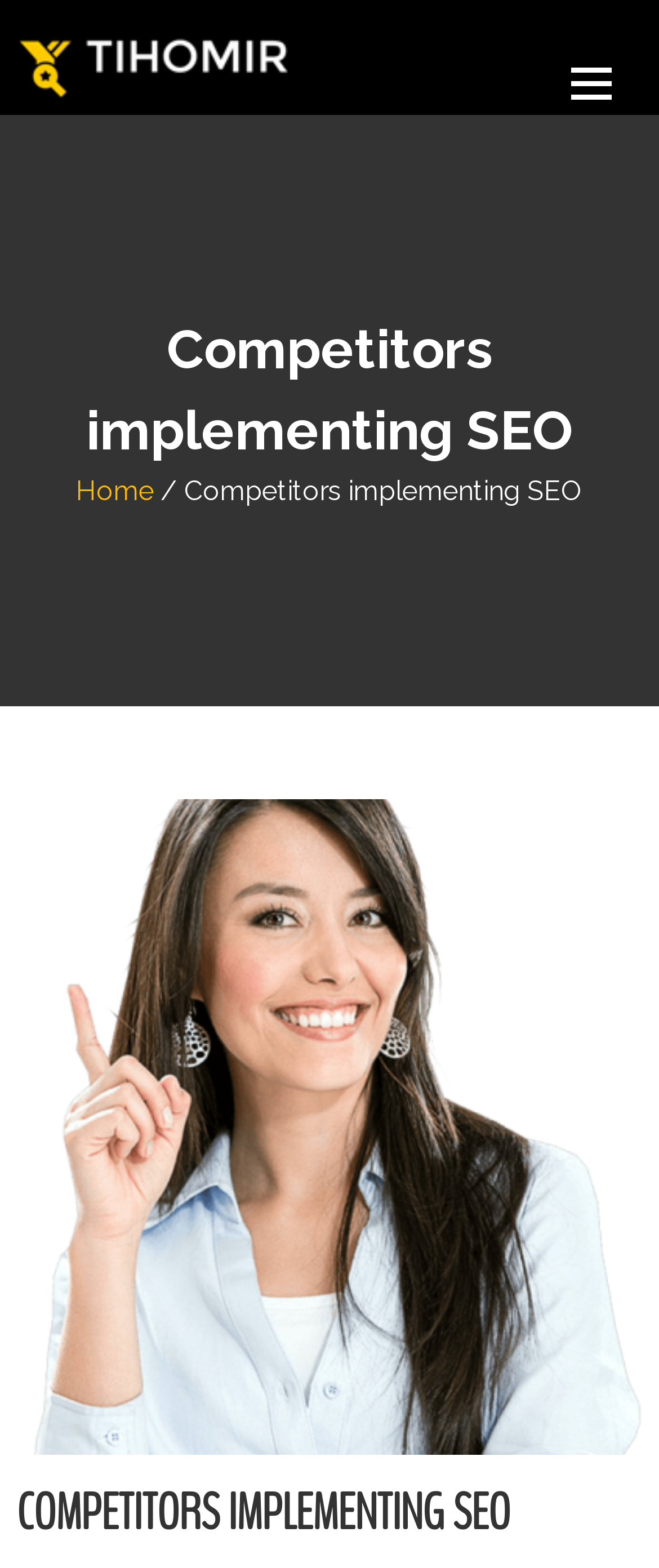Find the bounding box coordinates for the HTML element specified by: "Tihomir".

[0.021, 0.062, 0.41, 0.109]